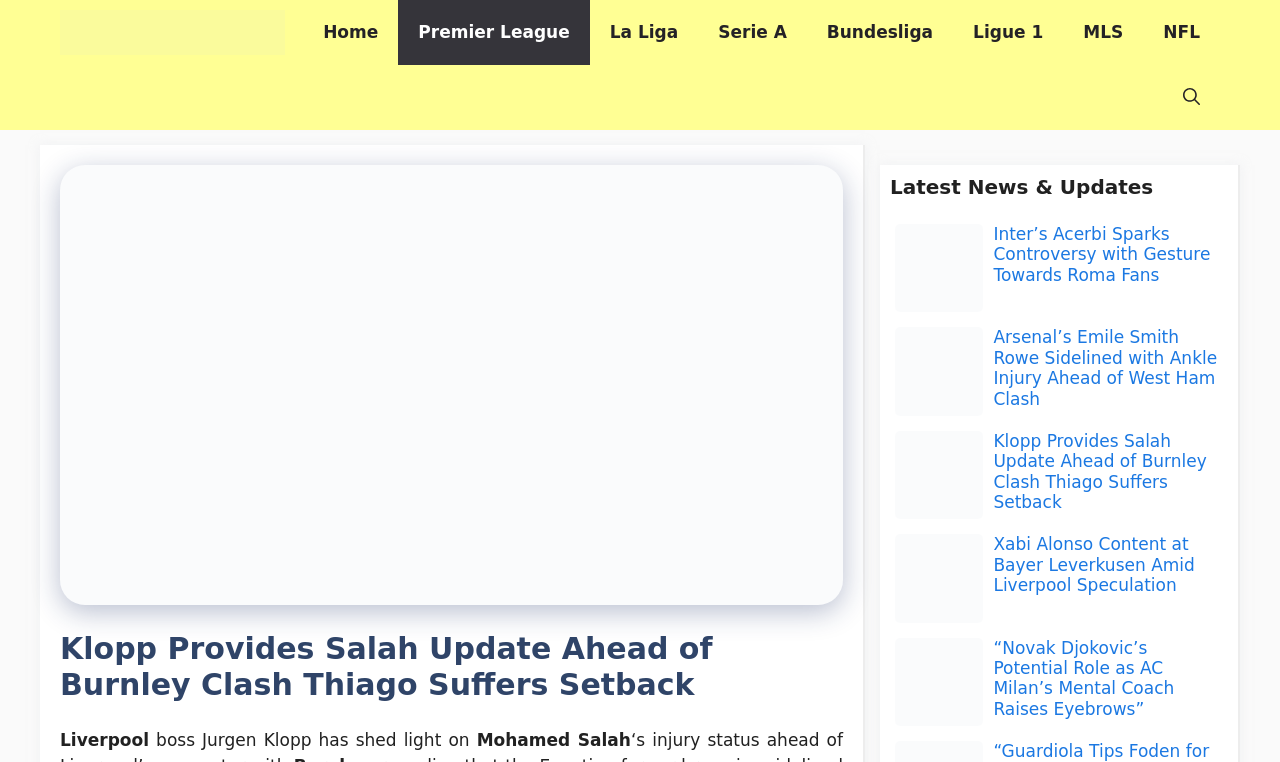Provide your answer in one word or a succinct phrase for the question: 
How many images are there in the news articles section?

5